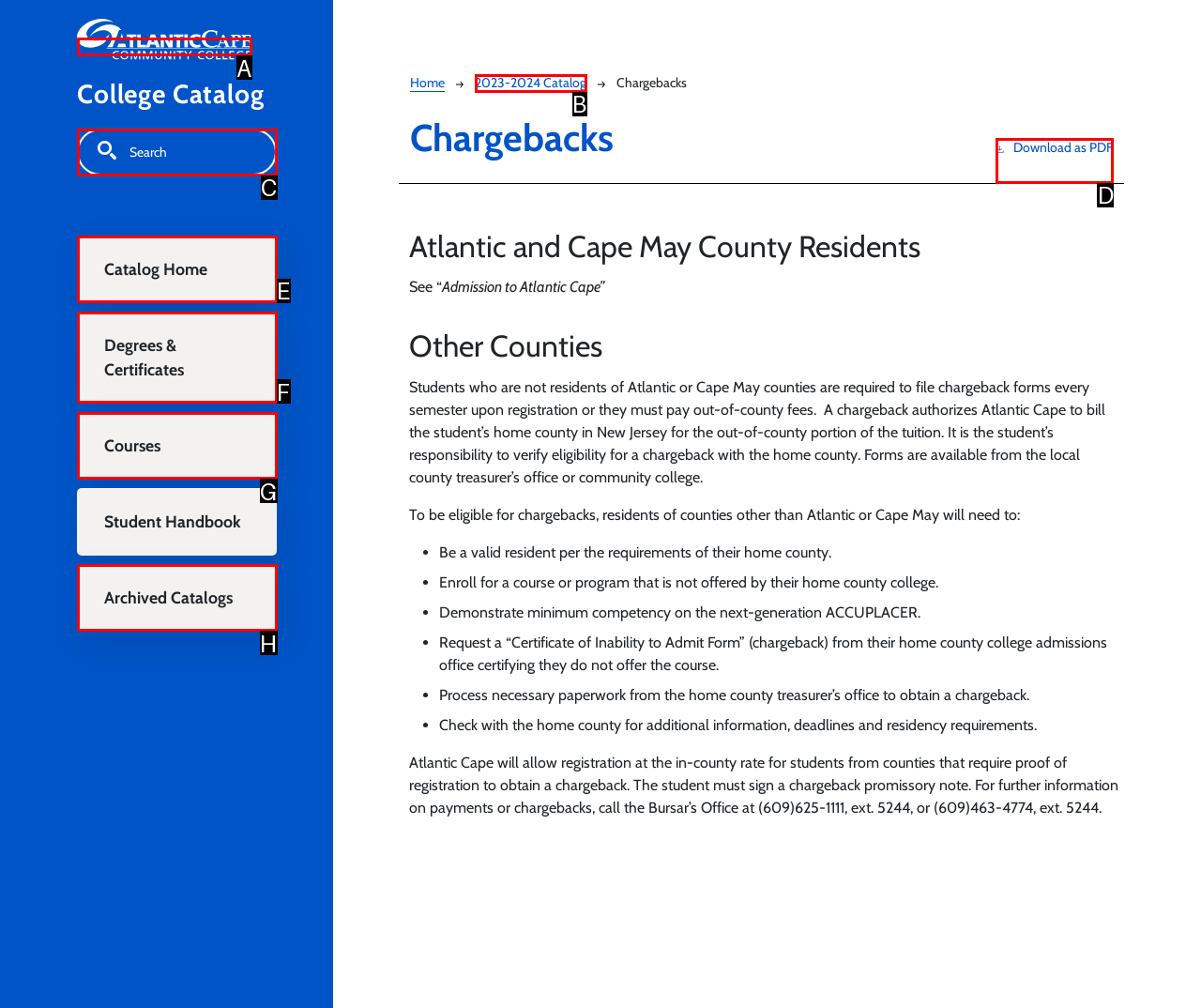Choose the HTML element that needs to be clicked for the given task: Click the link to download as PDF Respond by giving the letter of the chosen option.

D